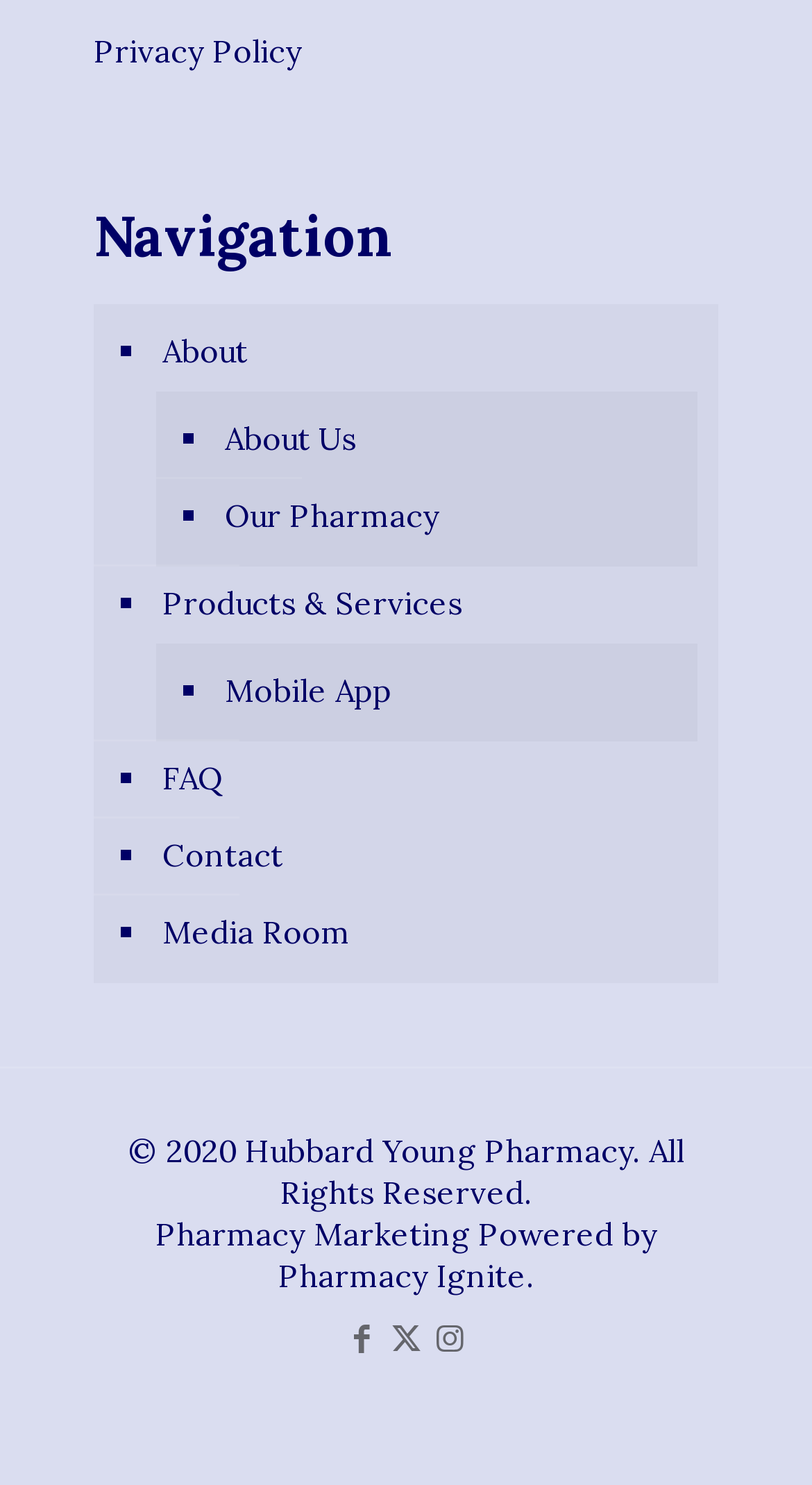Please specify the coordinates of the bounding box for the element that should be clicked to carry out this instruction: "learn about products and services". The coordinates must be four float numbers between 0 and 1, formatted as [left, top, right, bottom].

[0.192, 0.381, 0.859, 0.433]